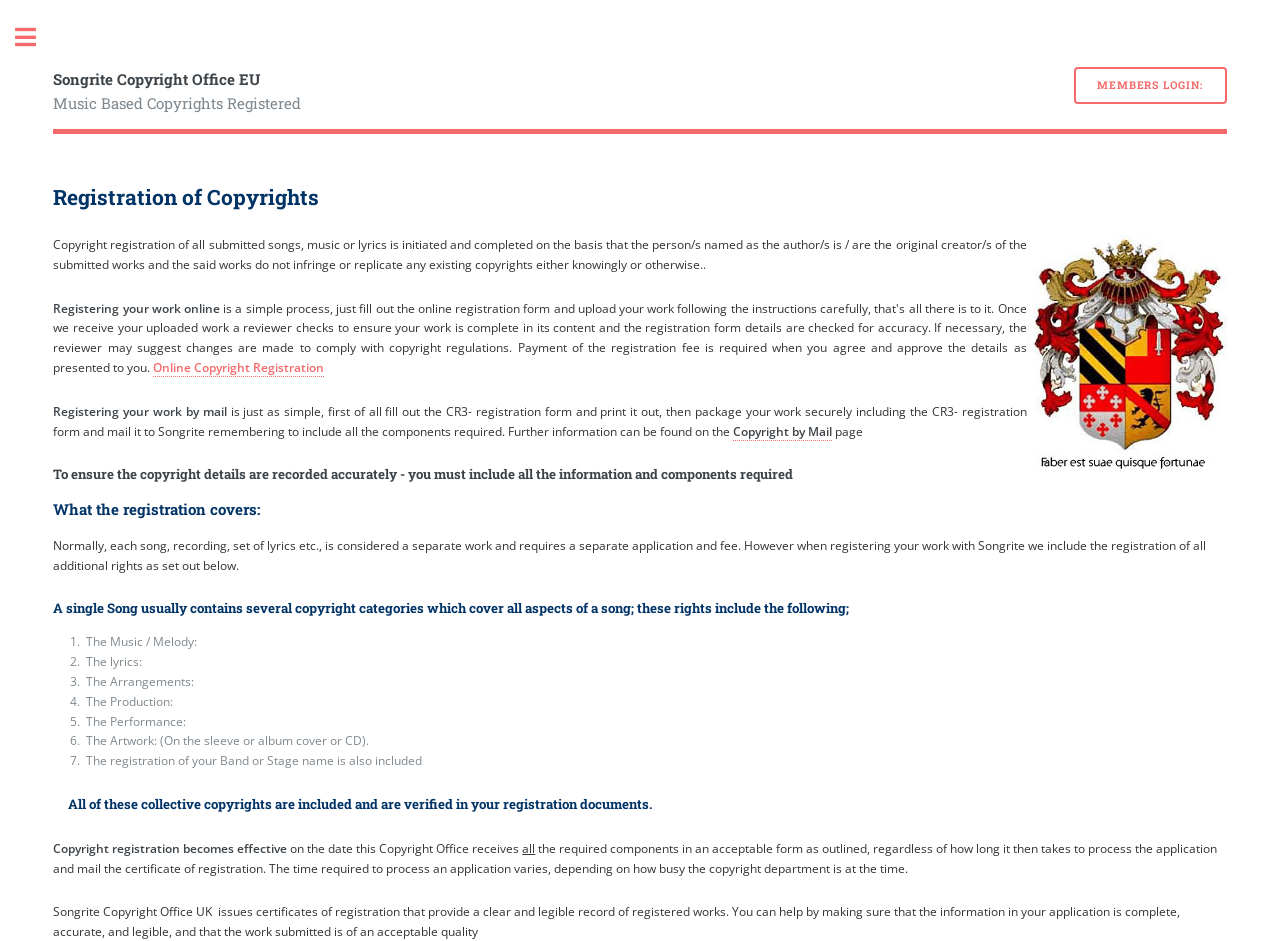Determine the bounding box coordinates (top-left x, top-left y, bottom-right x, bottom-right y) of the UI element described in the following text: Members Login:

[0.839, 0.071, 0.958, 0.111]